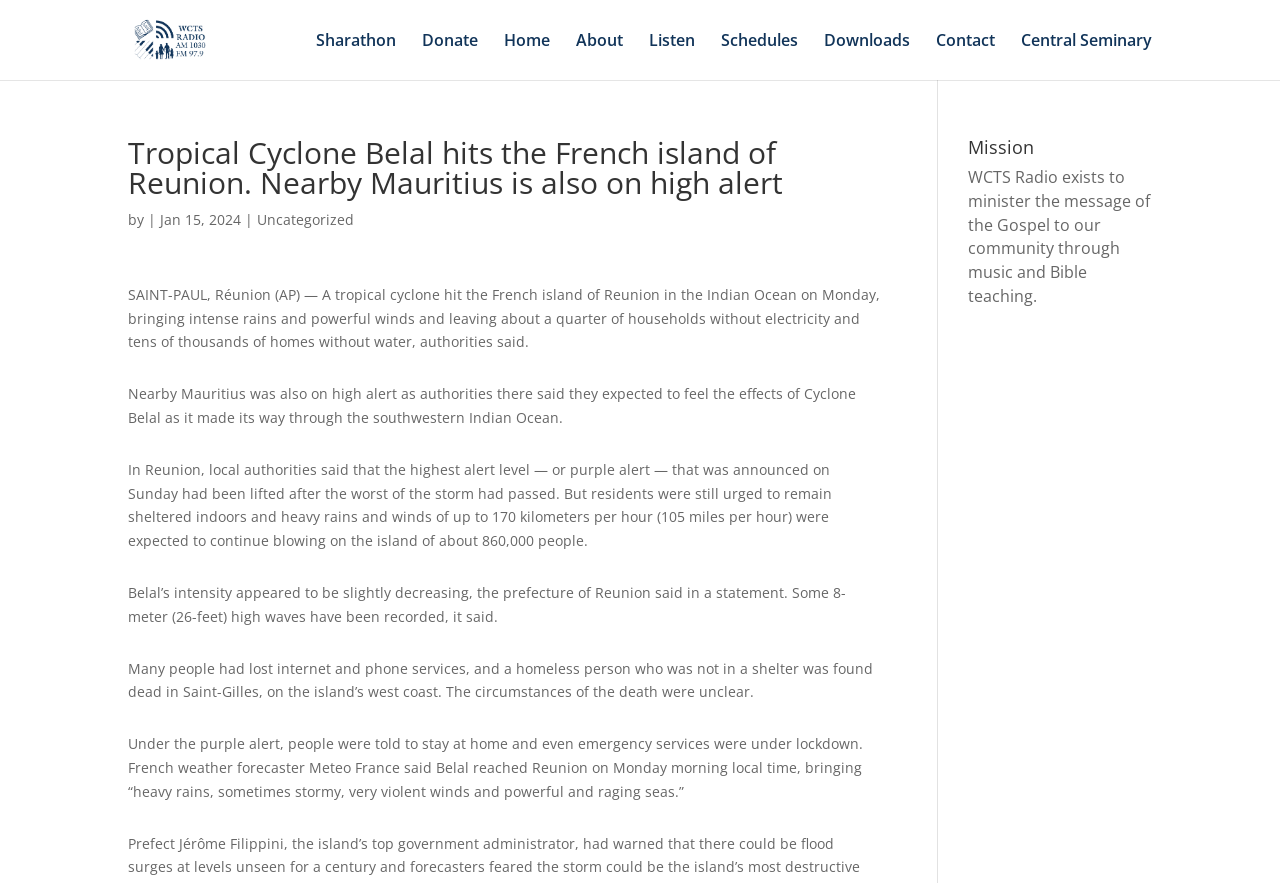Using the information in the image, give a comprehensive answer to the question: 
What is the mission of WCTS Radio?

The answer can be found in the 'Mission' section of the webpage, where it is stated that 'WCTS Radio exists to minister the message of the Gospel to our community through music and Bible teaching'.